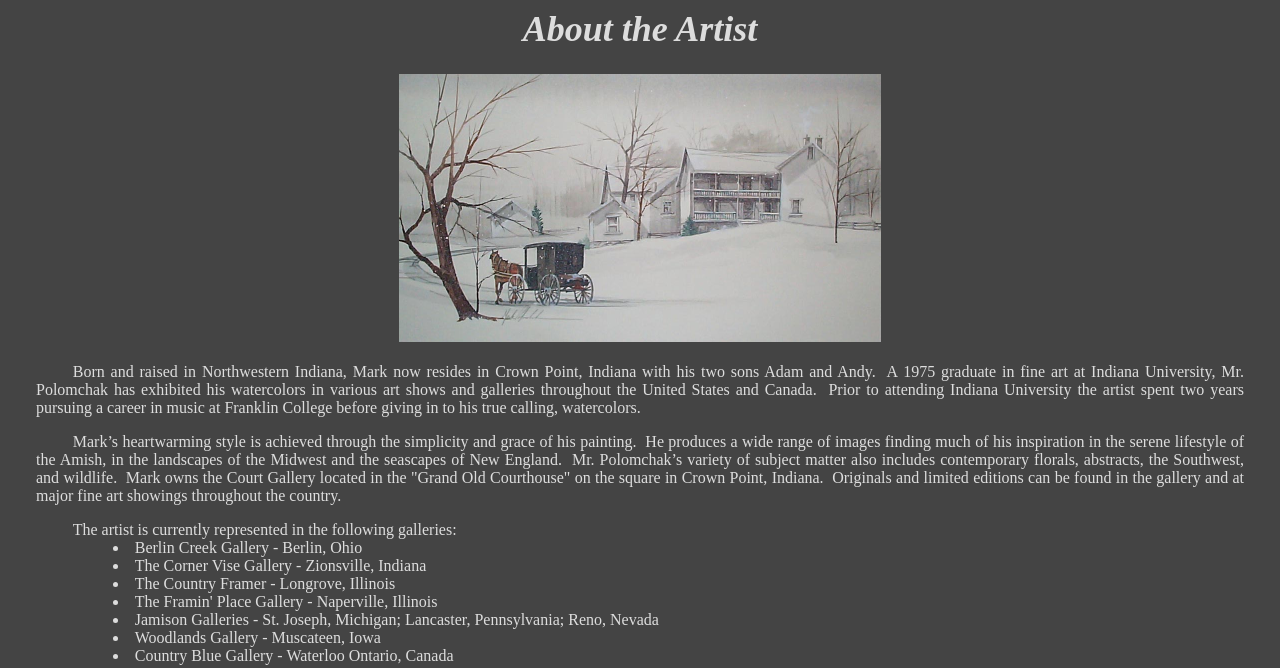What is the profession of Mark Polomchak?
Use the image to give a comprehensive and detailed response to the question.

The webpage is titled 'Mark Polomchak's Website' and has a heading 'About the Artist', which suggests that Mark Polomchak is an artist.